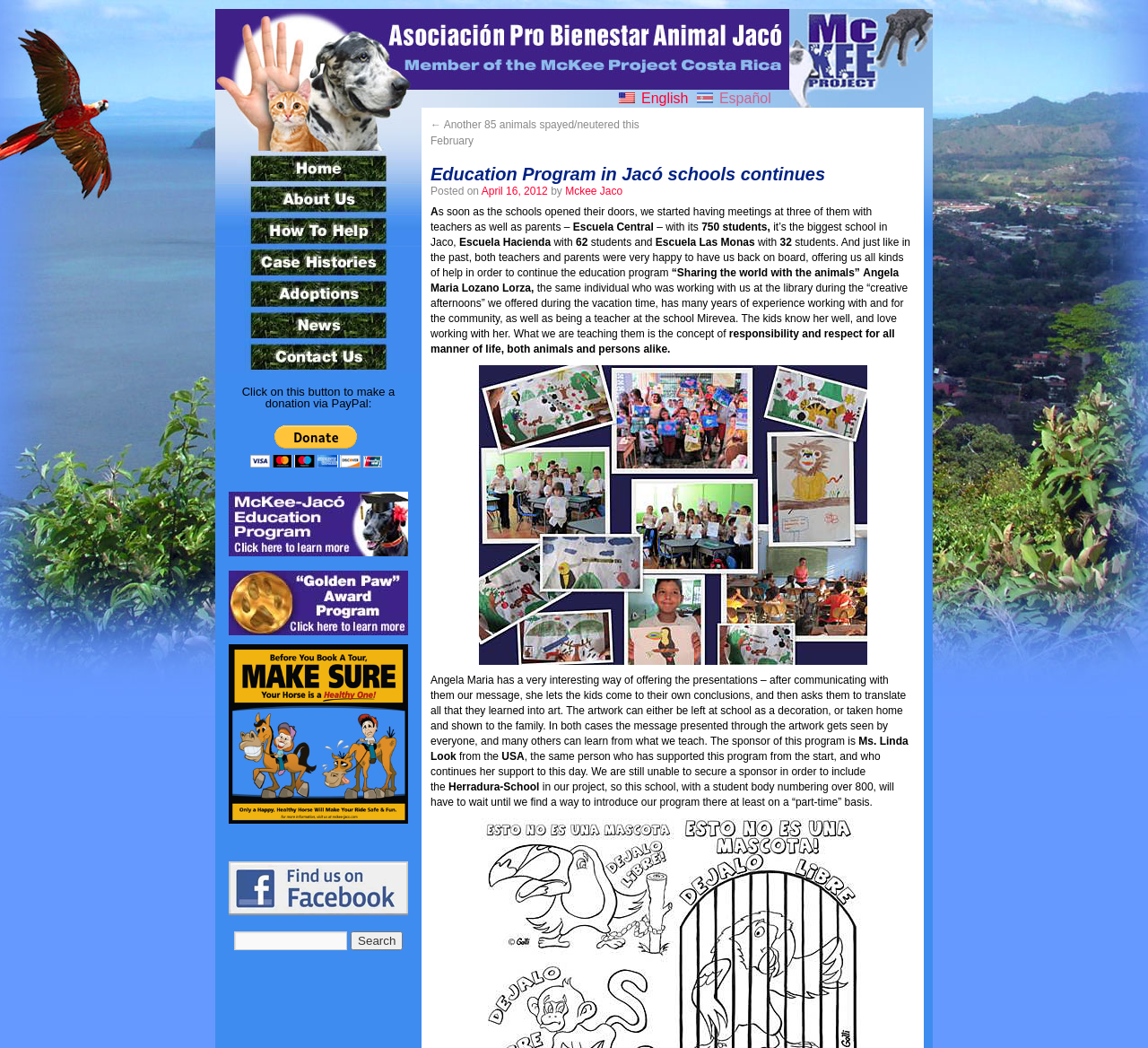How many schools are currently participating in the program? Based on the screenshot, please respond with a single word or phrase.

three